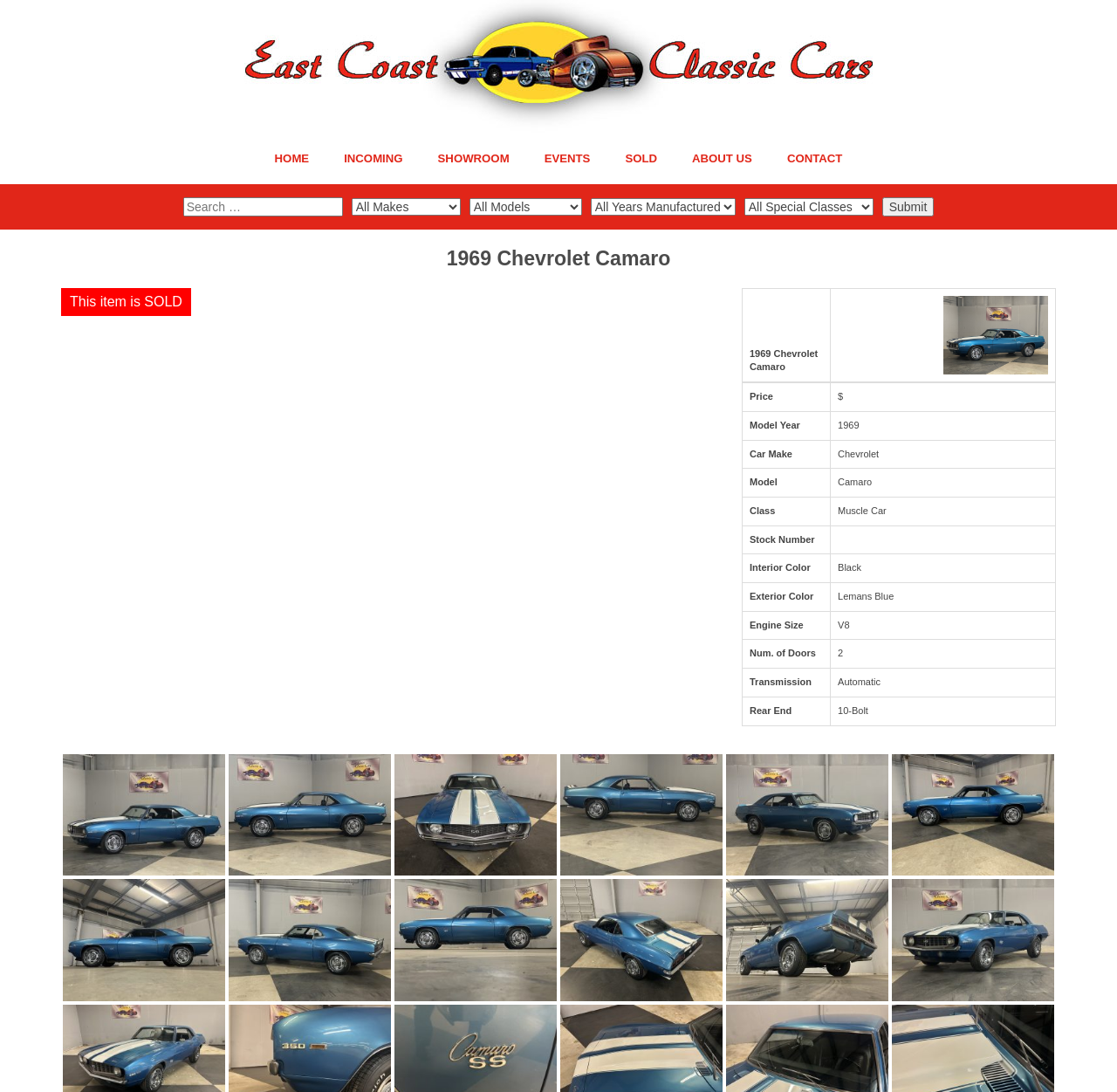Is the car still available for sale?
Respond with a short answer, either a single word or a phrase, based on the image.

No